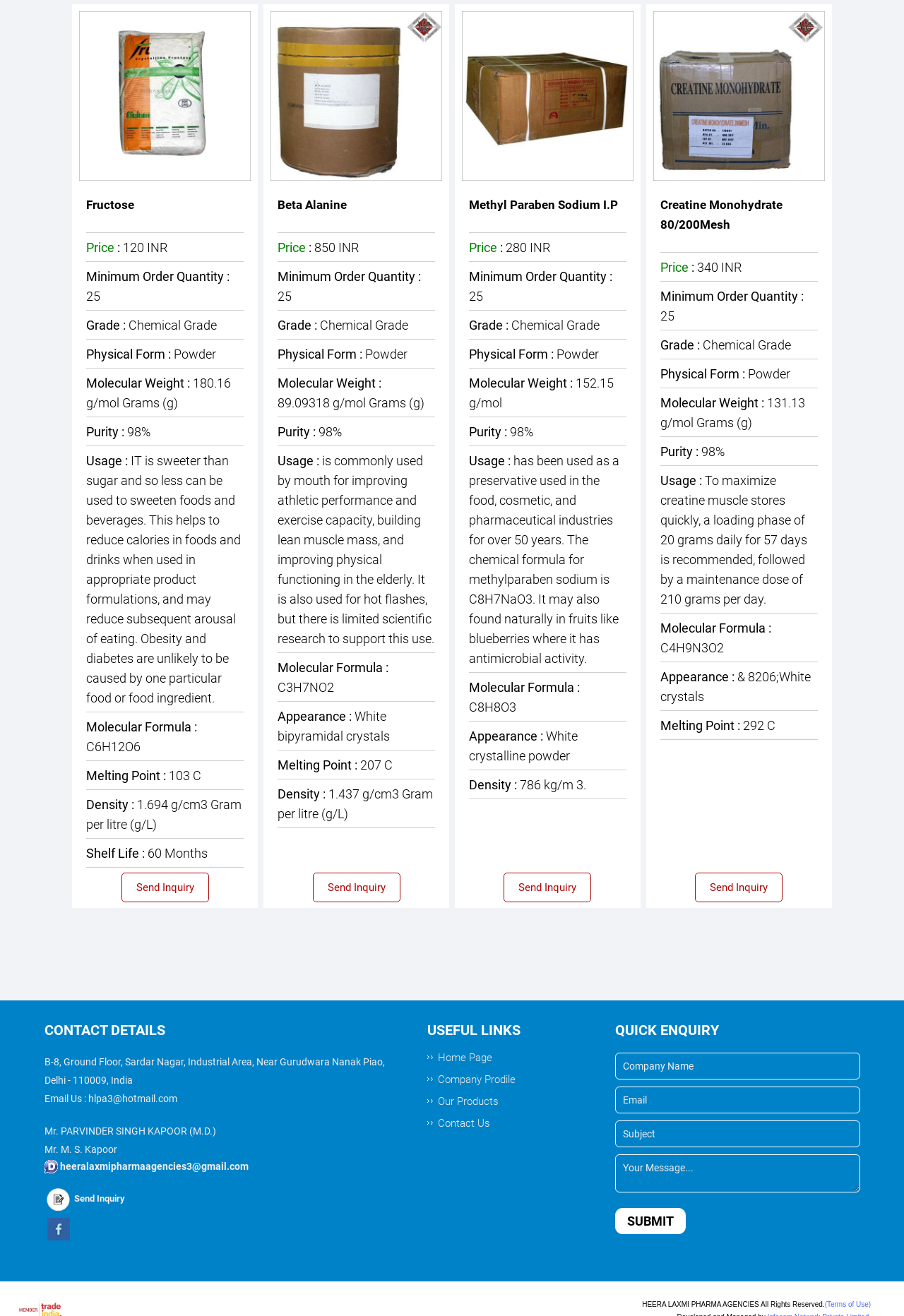Find the bounding box coordinates of the clickable element required to execute the following instruction: "Click on the link to send an inquiry about Fructose". Provide the coordinates as four float numbers between 0 and 1, i.e., [left, top, right, bottom].

[0.134, 0.663, 0.231, 0.685]